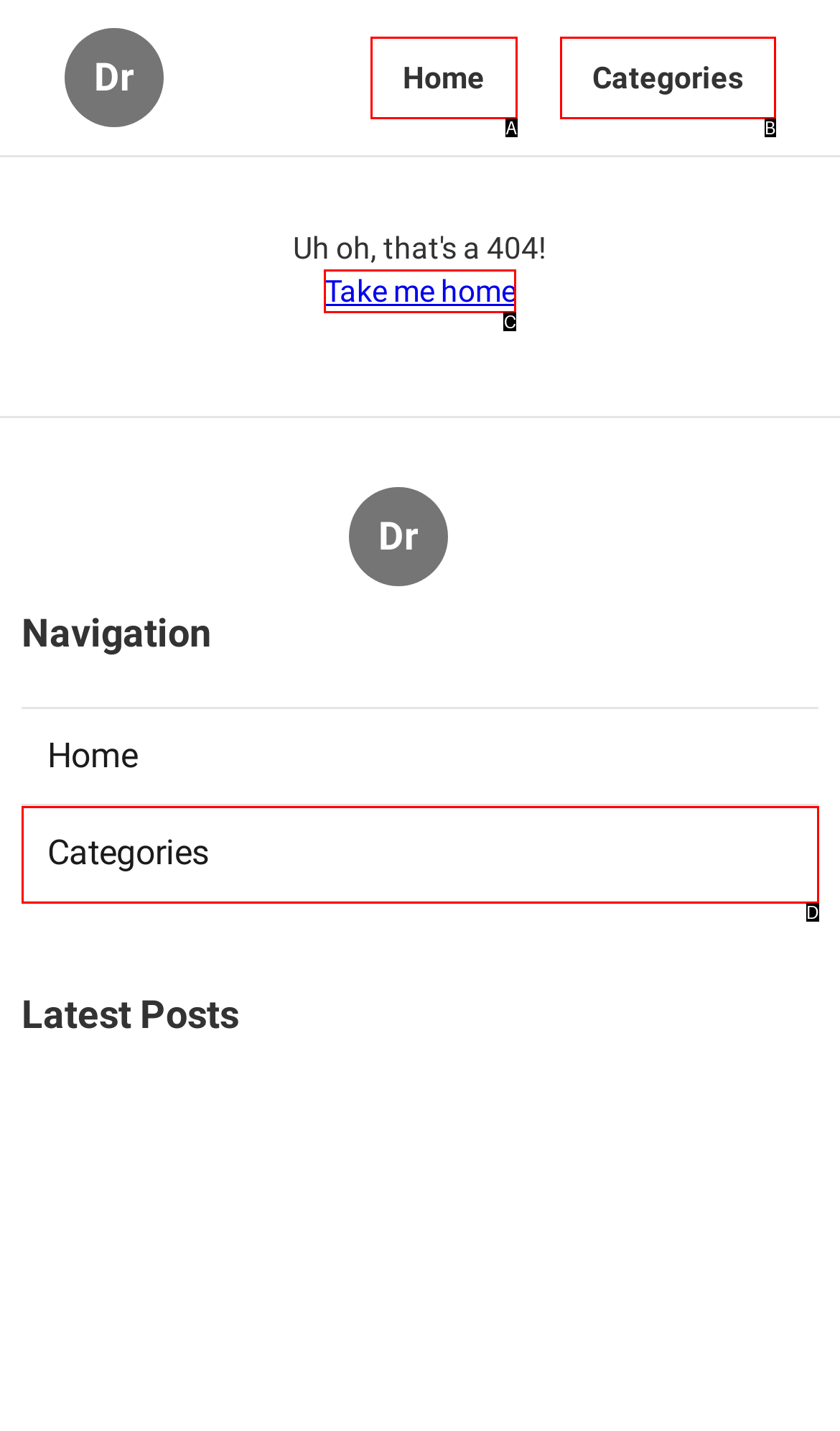Find the UI element described as: Take me home
Reply with the letter of the appropriate option.

C